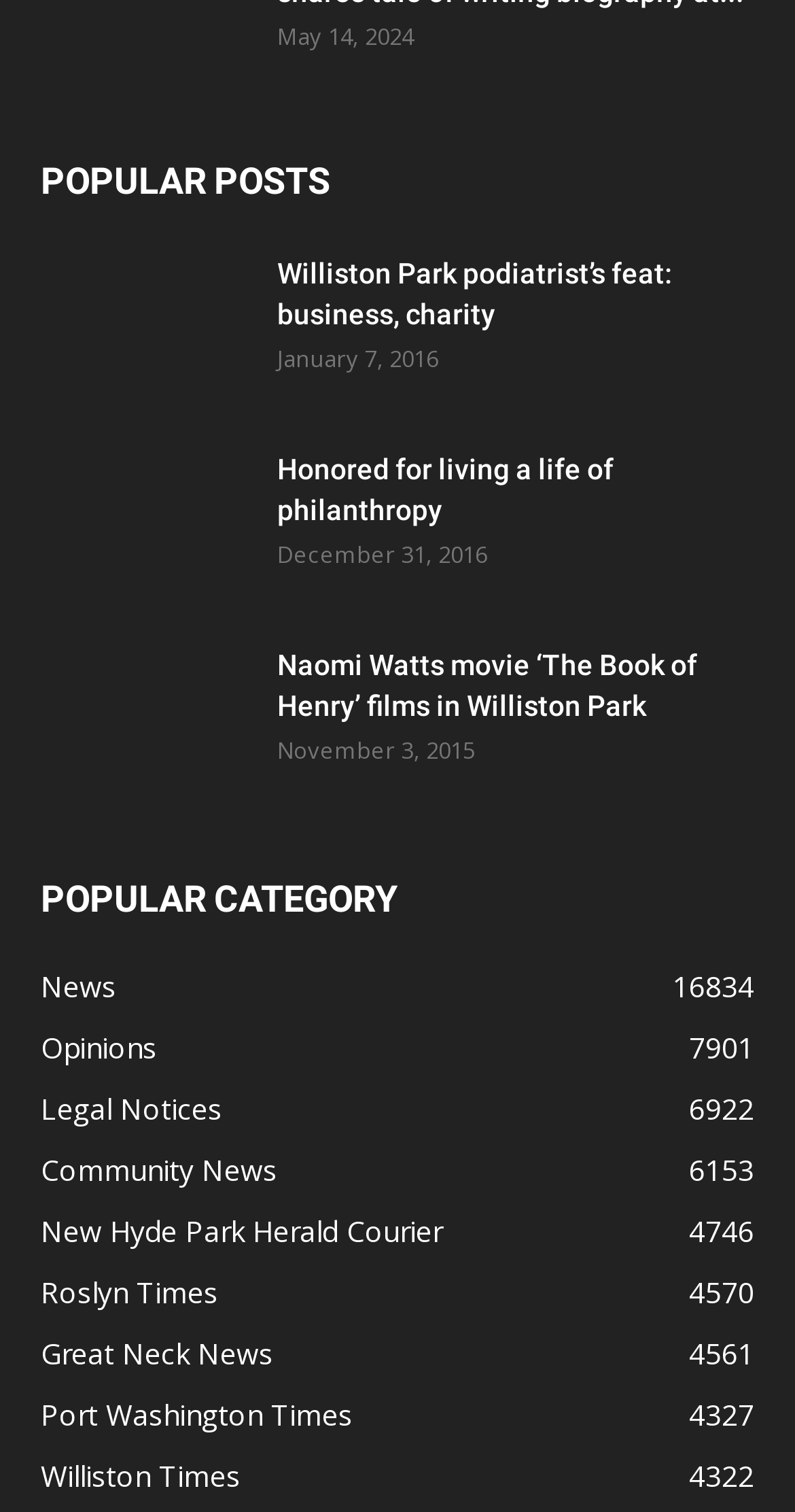Provide the bounding box coordinates in the format (top-left x, top-left y, bottom-right x, bottom-right y). All values are floating point numbers between 0 and 1. Determine the bounding box coordinate of the UI element described as: New Hyde Park Herald Courier4746

[0.051, 0.801, 0.556, 0.826]